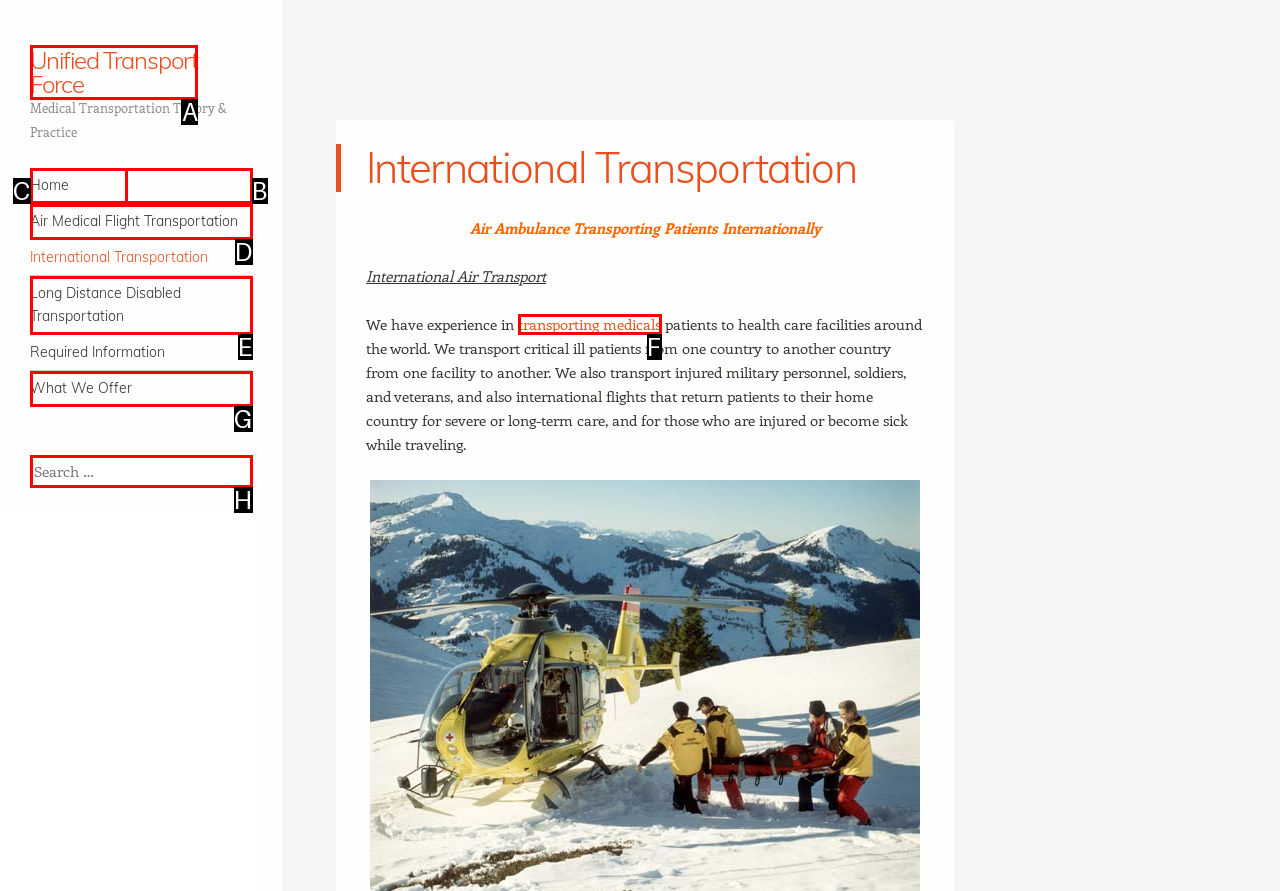Select the letter of the UI element that best matches: Long Distance Disabled Transportation
Answer with the letter of the correct option directly.

E